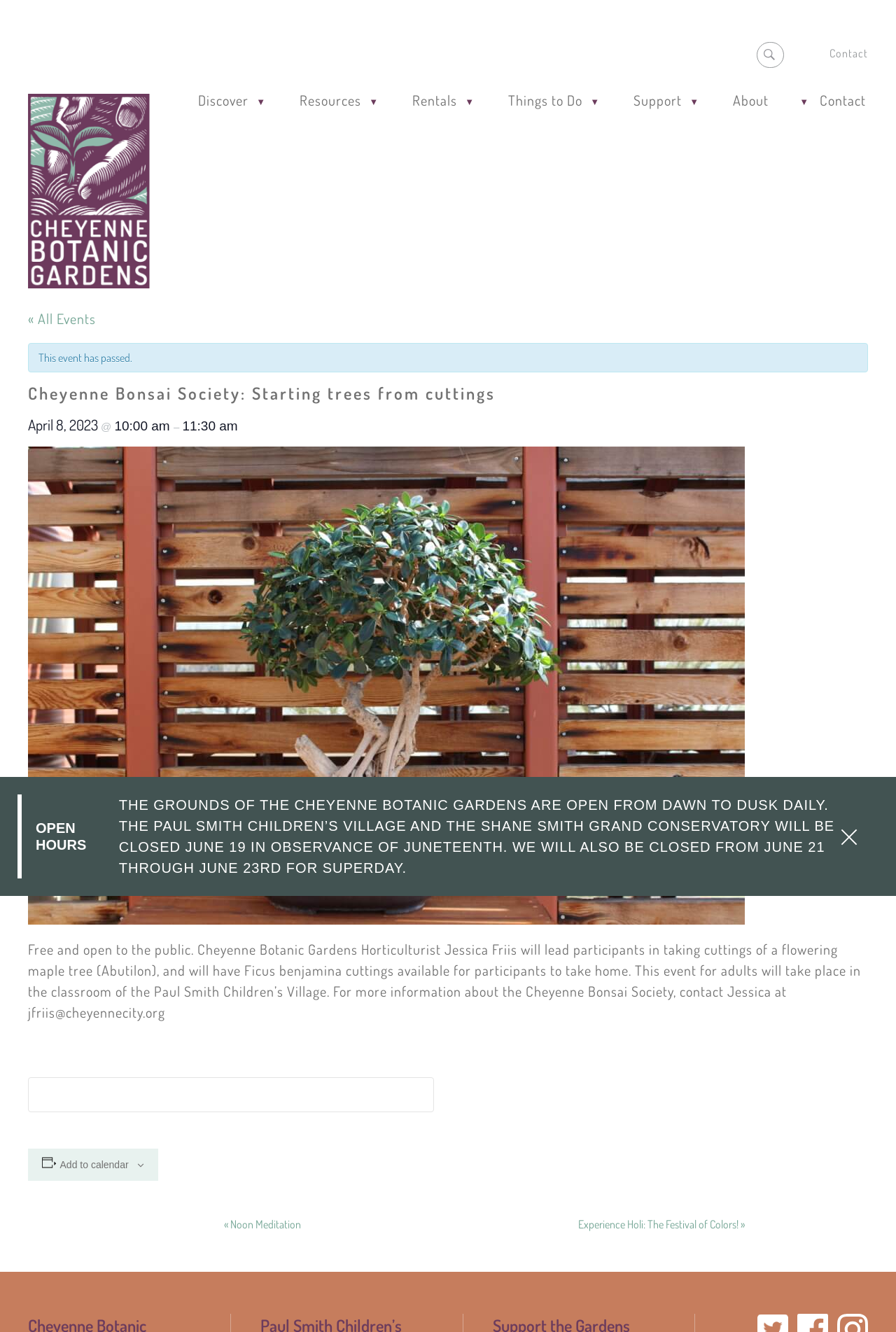Indicate the bounding box coordinates of the element that needs to be clicked to satisfy the following instruction: "View Discover page". The coordinates should be four float numbers between 0 and 1, i.e., [left, top, right, bottom].

[0.219, 0.069, 0.28, 0.081]